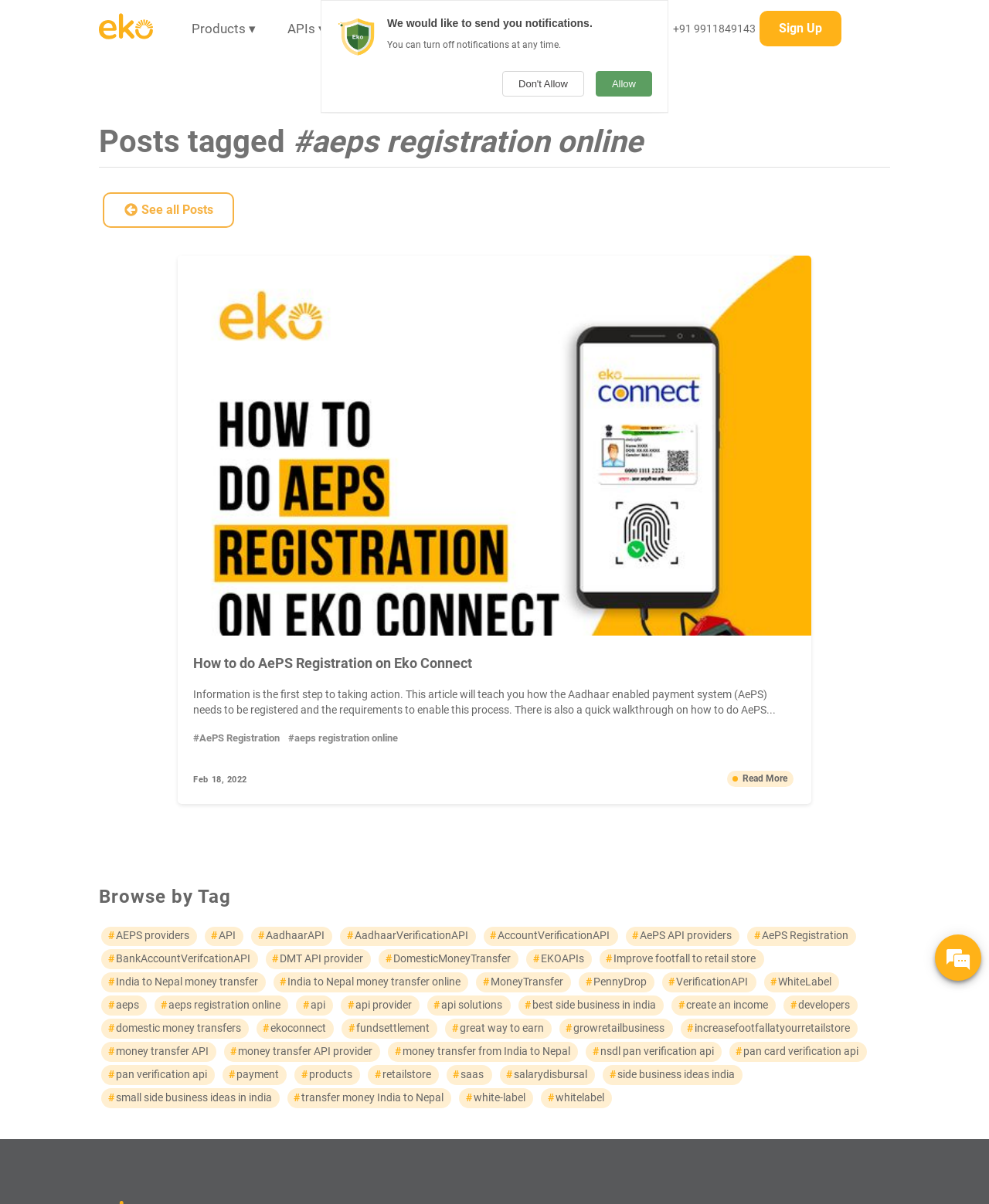Locate the bounding box coordinates of the element that should be clicked to fulfill the instruction: "Click the 'TEXT ME' link".

None